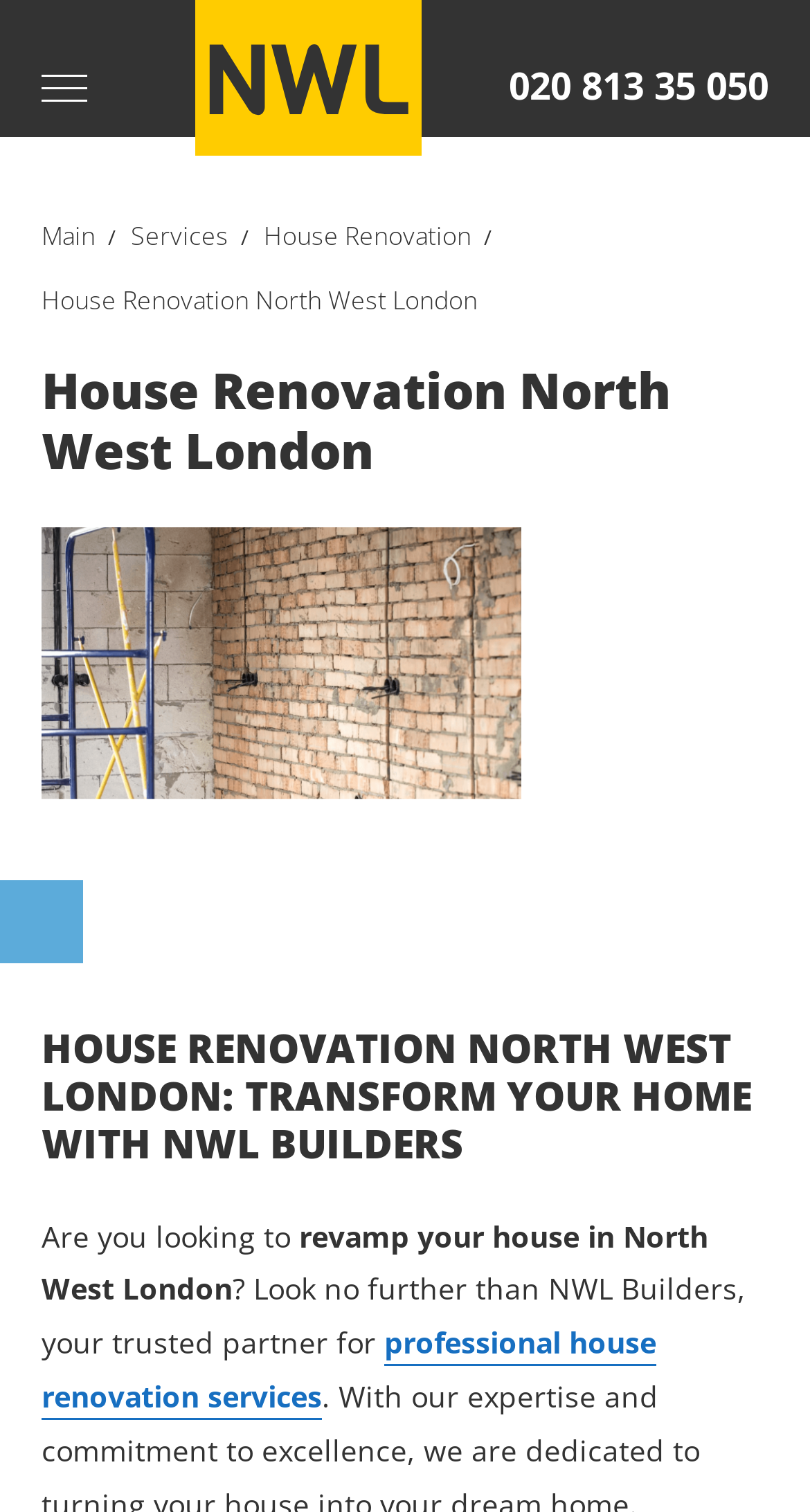Please identify the bounding box coordinates for the region that you need to click to follow this instruction: "Read about 'Flat Tip Hair Extensions: A Comprehensive Guide'".

None